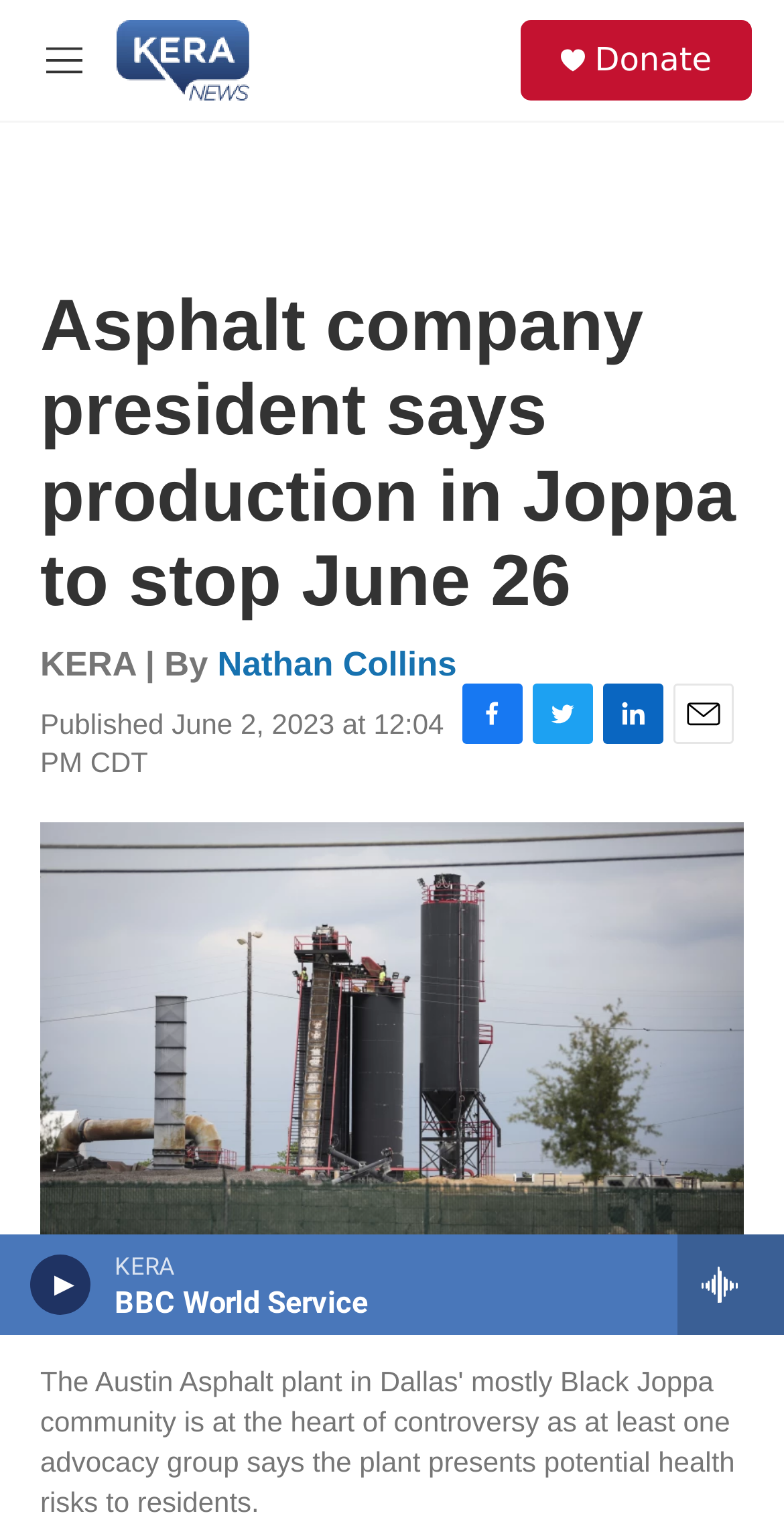Give a comprehensive overview of the webpage, including key elements.

The webpage appears to be a news article from KERA News, with a focus on a specific story about Austin Bridge and Road stopping production at their asphalt batch plant in Joppa, a predominantly Black community in Dallas. 

At the top left of the page, there is a hamburger menu button, accompanied by an image and the text "Menu". Next to it, there is a link to the home page. On the top right, there is a header with a donate button, which includes an image and the text "Donate". 

Below the header, there is a section with a play button, accompanied by an image, and two lines of text: "KERA" and "BBC World Service". 

The main content of the page is an article with a heading that summarizes the story. Below the heading, there is a byline with the author's name, Nathan Collins, and a publication date. The article includes an image of the Austin Asphalt plant in Joppa, which takes up most of the width of the page. 

Under the image, there are social media links to Facebook, Twitter, LinkedIn, and Email, each accompanied by an image. The article also includes a credit line with the photographer's name, Yfat Yossifor, and the organization, KERA. Finally, there is a figcaption at the bottom of the page, which provides additional context for the image.